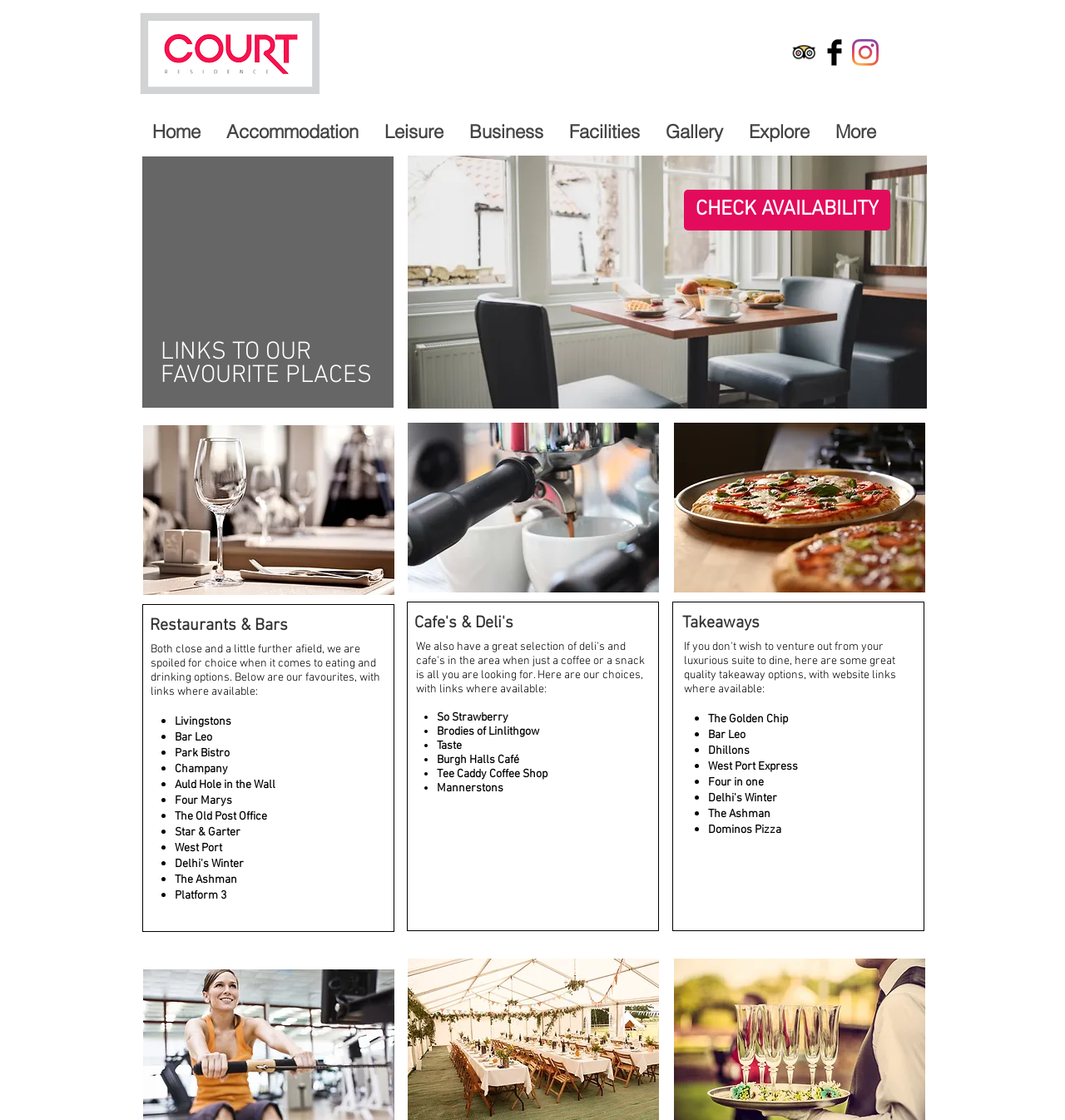Specify the bounding box coordinates of the region I need to click to perform the following instruction: "Explore Fine Restaurant". The coordinates must be four float numbers in the range of 0 to 1, i.e., [left, top, right, bottom].

[0.134, 0.38, 0.37, 0.531]